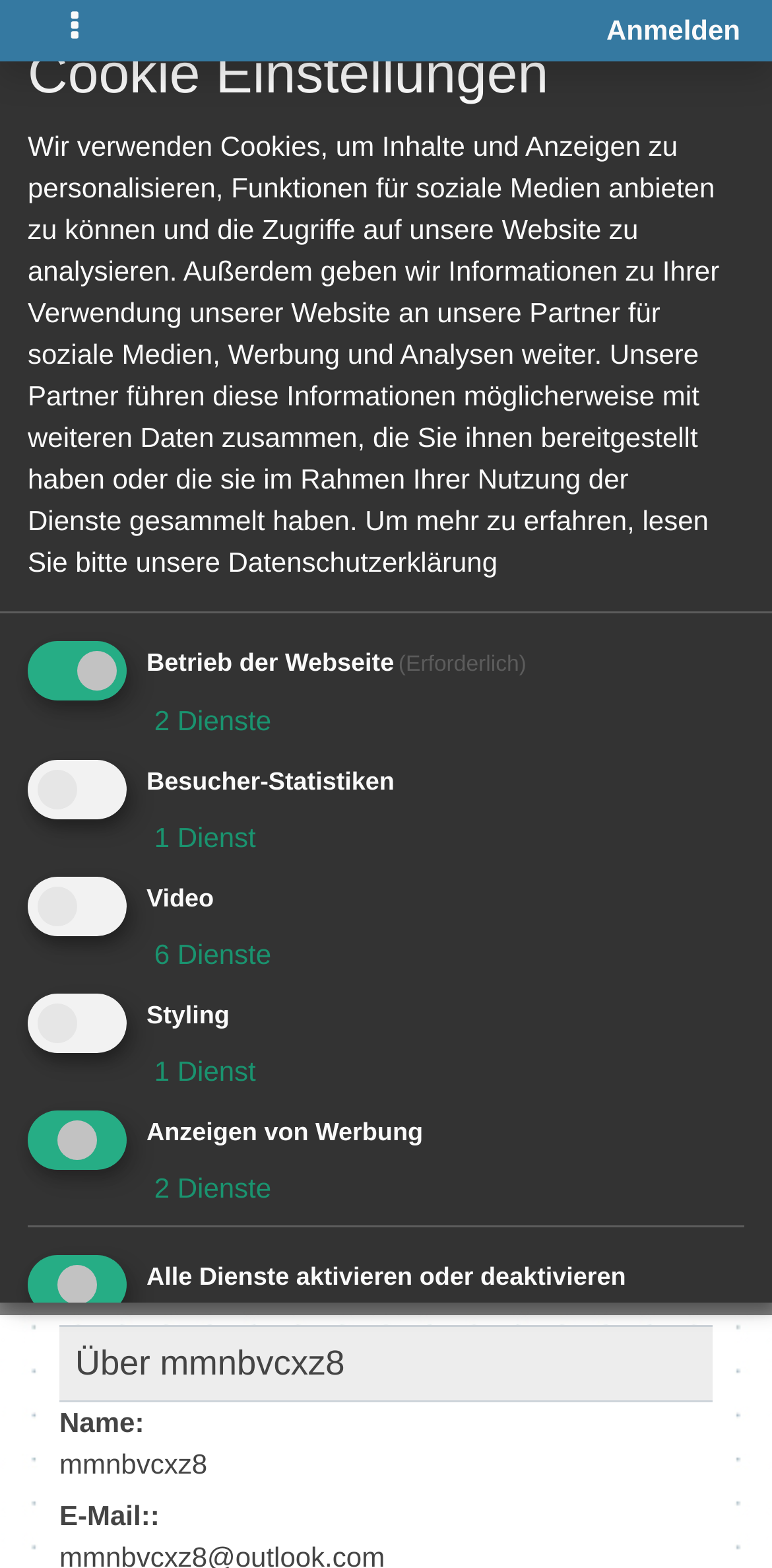Provide the bounding box coordinates of the section that needs to be clicked to accomplish the following instruction: "Save selection."

[0.036, 0.93, 0.372, 0.997]